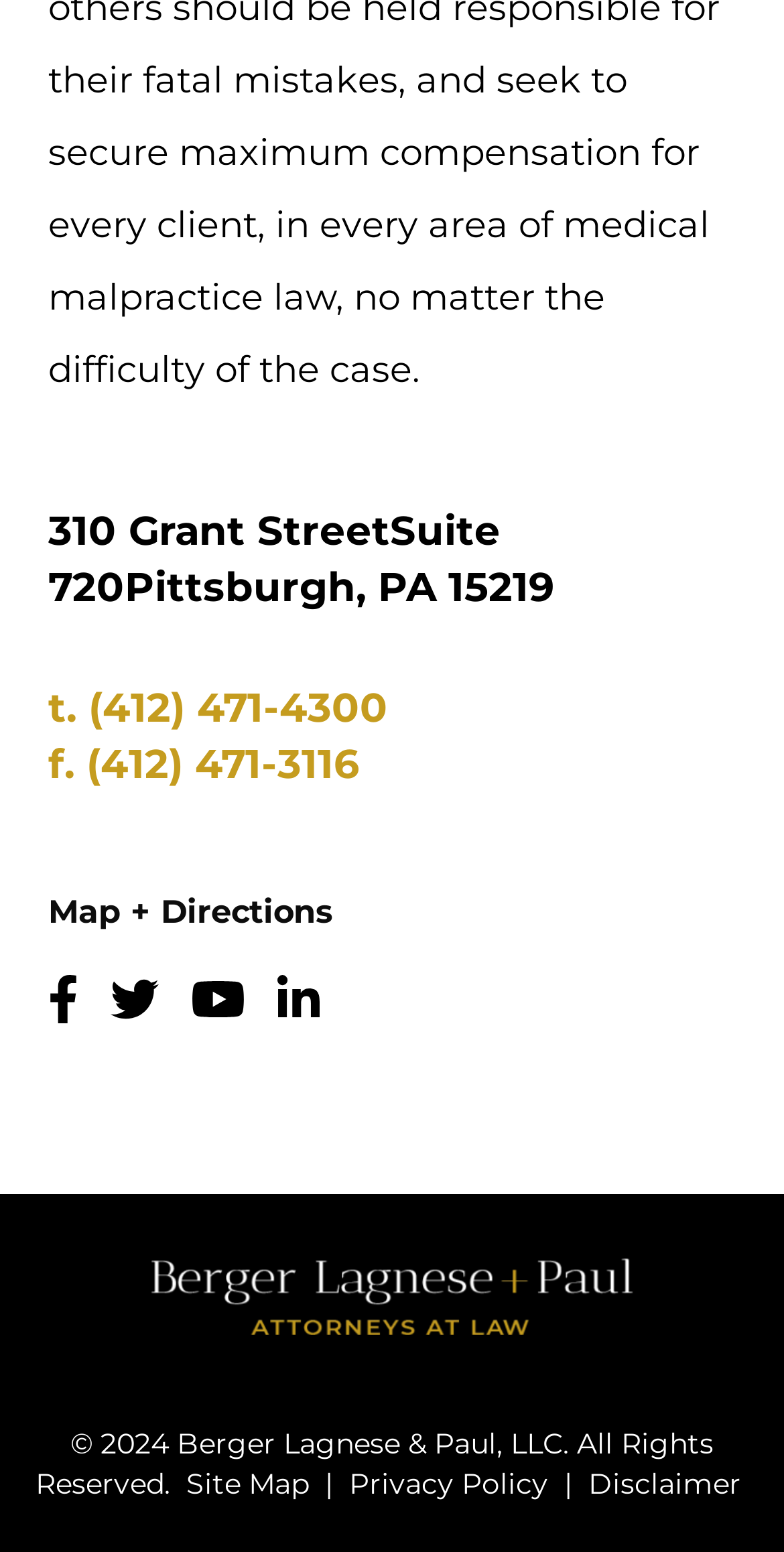What is the name of the law firm?
Look at the image and respond to the question as thoroughly as possible.

I found the name of the law firm by looking at the bottom section of the webpage, where it lists the copyright information, including the name 'Berger Lagnese & Paul, LLC'.